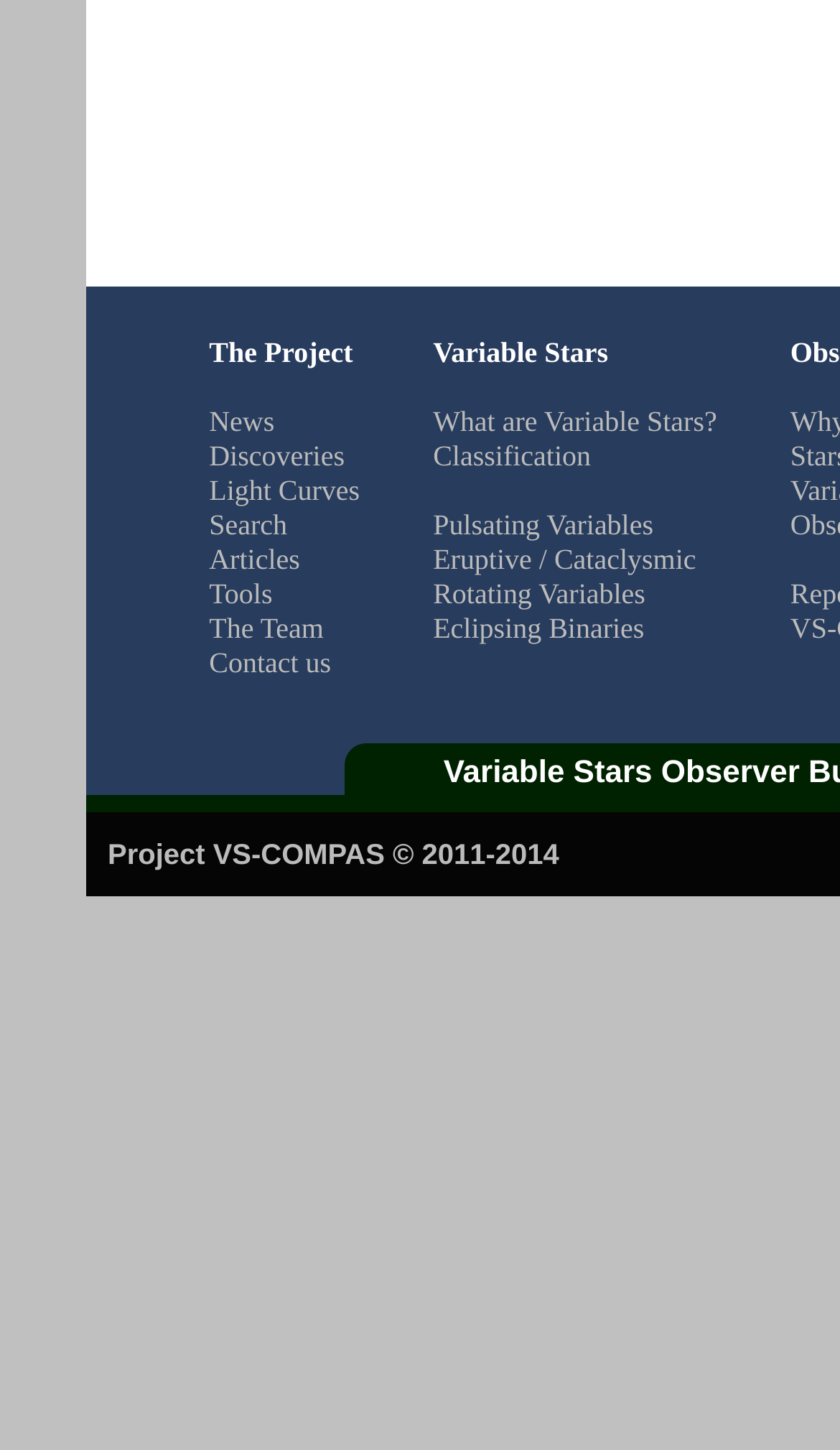Could you specify the bounding box coordinates for the clickable section to complete the following instruction: "contact the team"?

[0.249, 0.446, 0.394, 0.468]